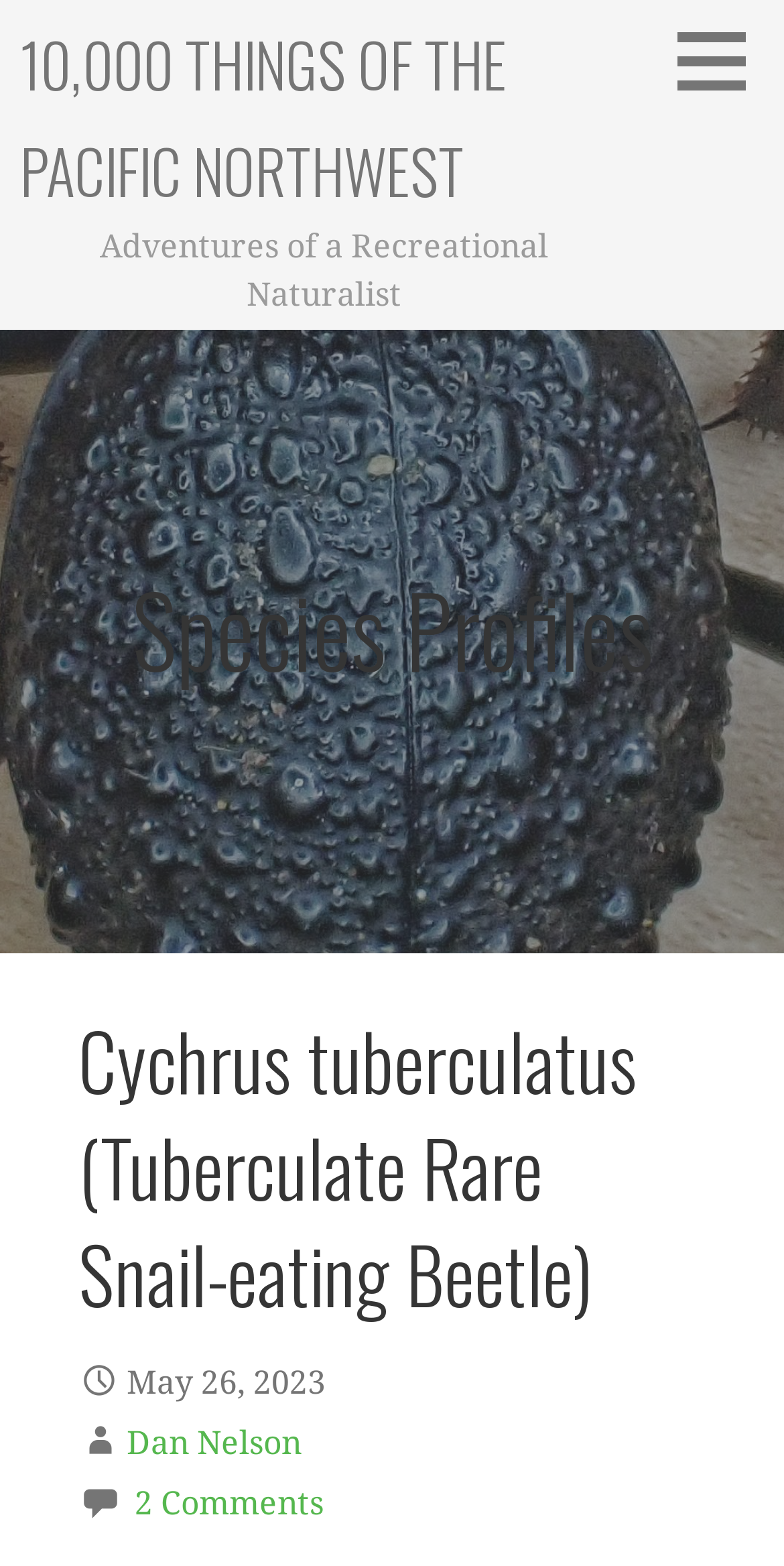What is the date of this article?
Based on the image, give a one-word or short phrase answer.

May 26, 2023